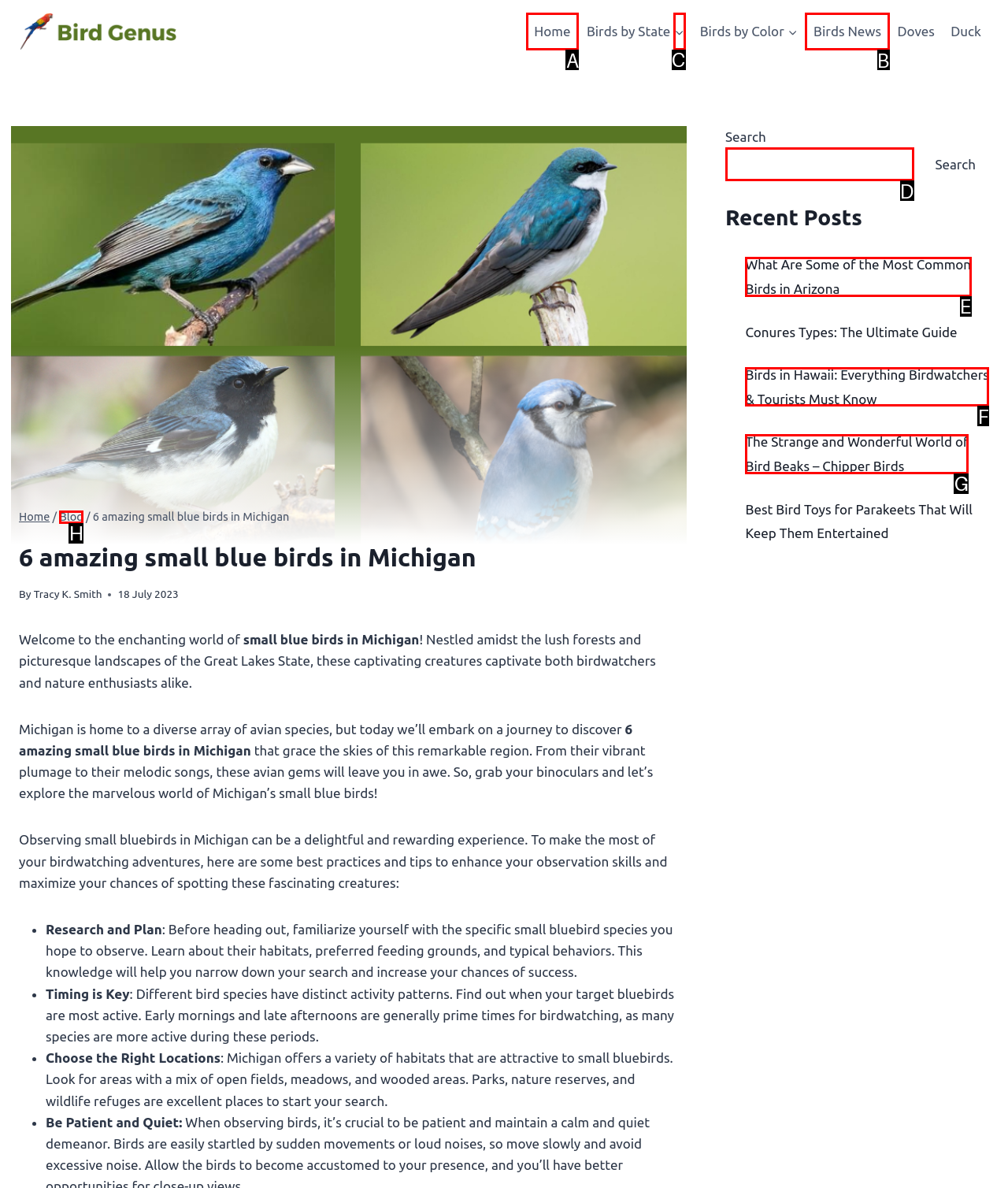Tell me which one HTML element I should click to complete the following task: Expand the 'Birds by State' menu Answer with the option's letter from the given choices directly.

C